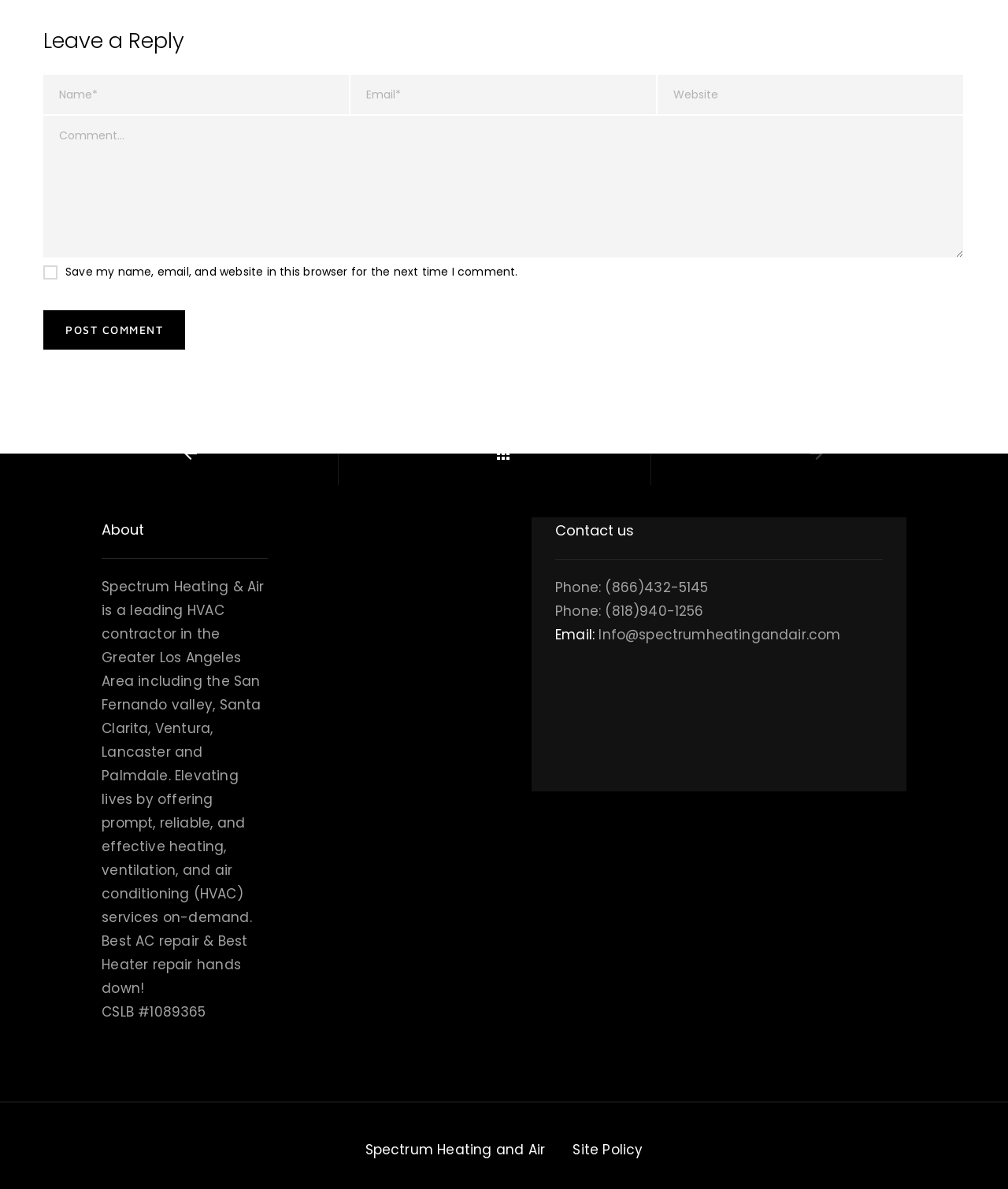Find the bounding box coordinates of the element I should click to carry out the following instruction: "Go to the previous post".

[0.043, 0.355, 0.335, 0.408]